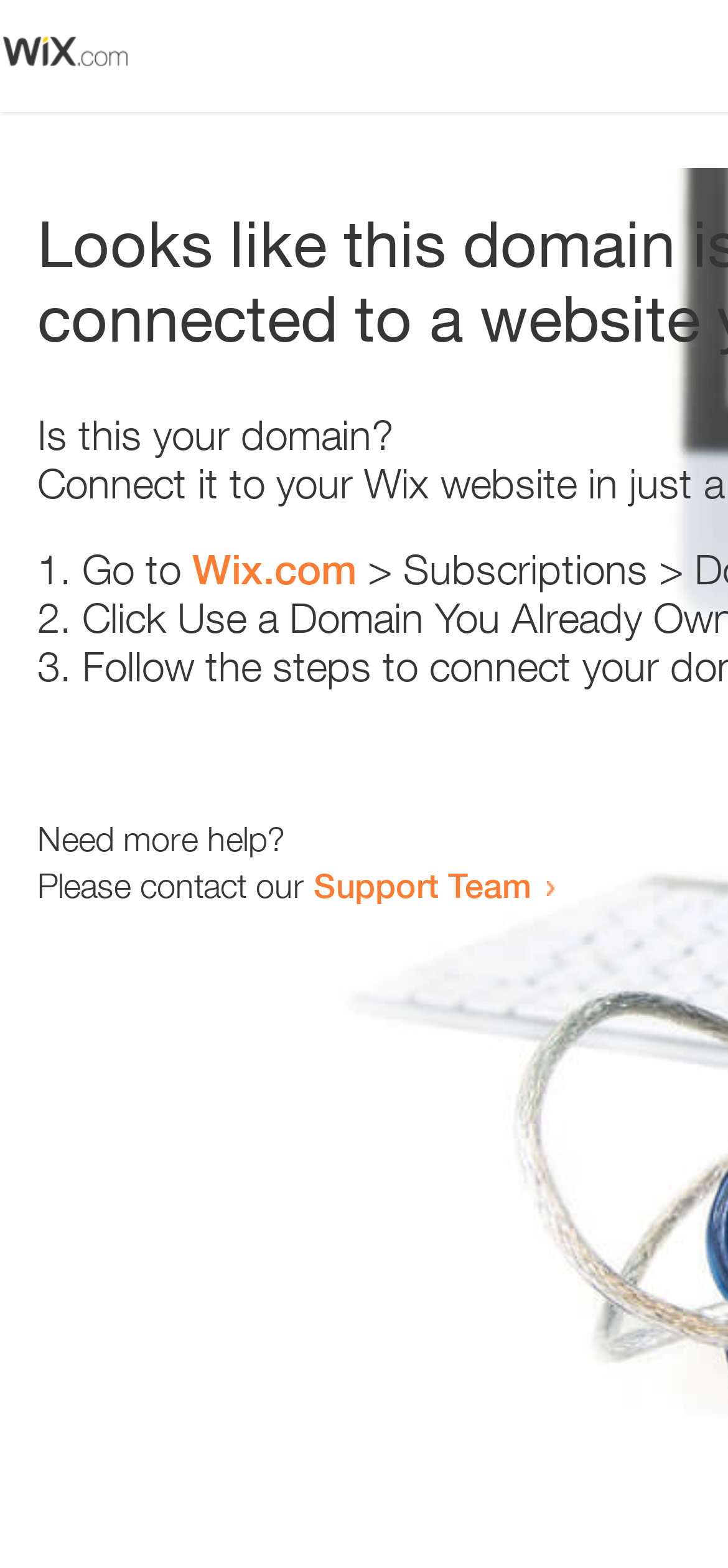Provide the bounding box coordinates of the HTML element described as: "Support Team". The bounding box coordinates should be four float numbers between 0 and 1, i.e., [left, top, right, bottom].

[0.431, 0.551, 0.731, 0.577]